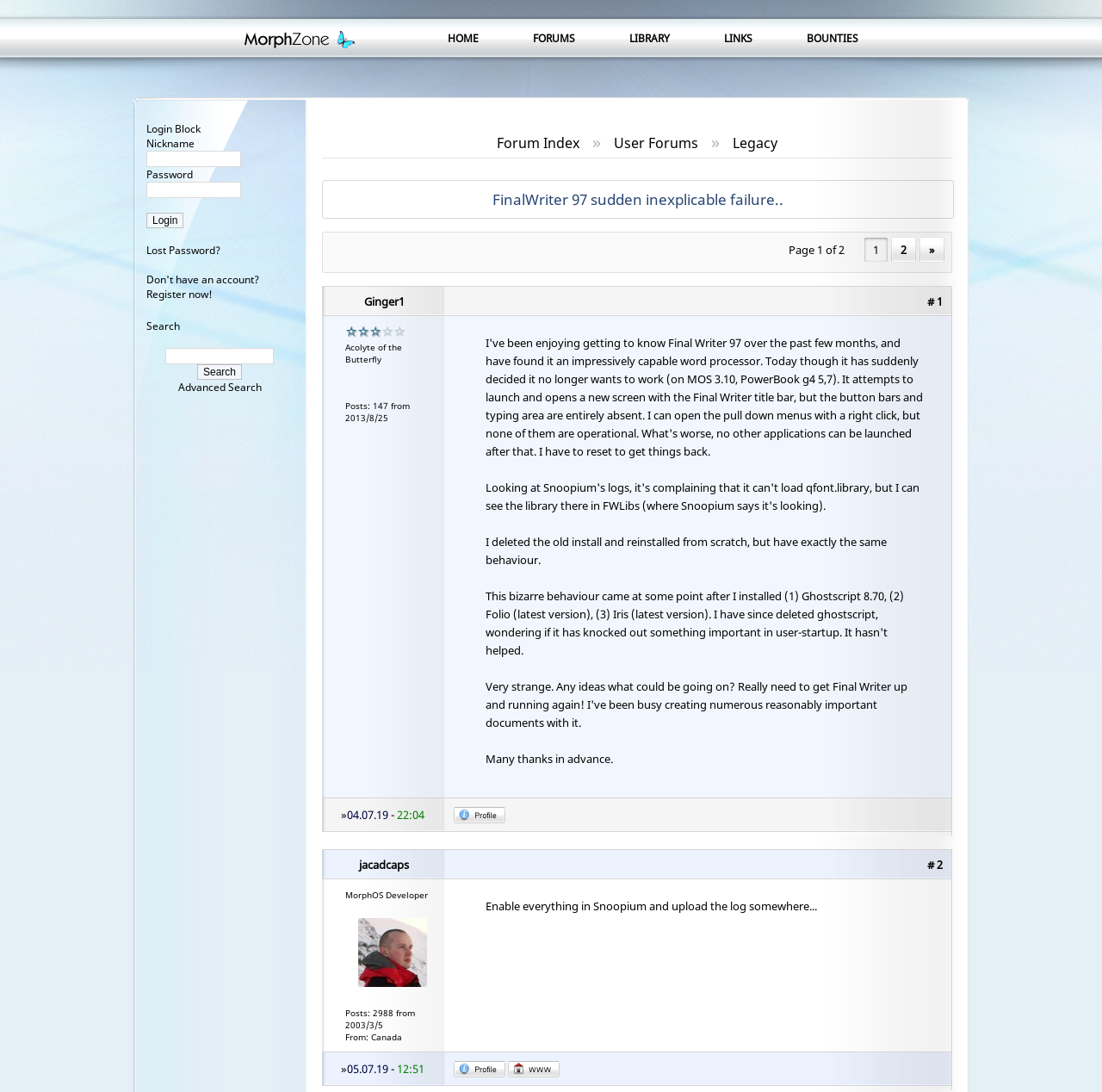How many pages are there in the forum?
From the image, respond with a single word or phrase.

2